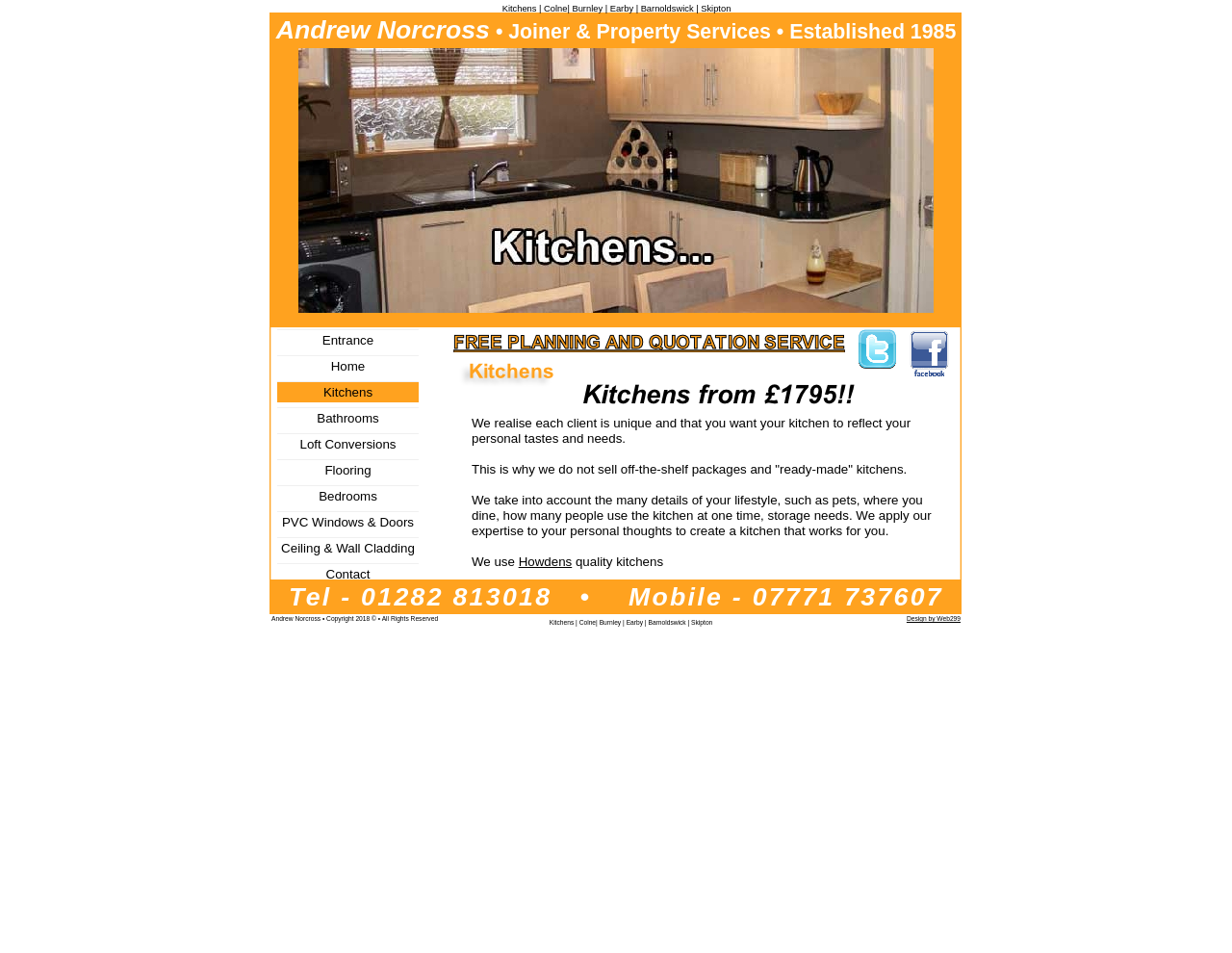Please provide the bounding box coordinates for the element that needs to be clicked to perform the following instruction: "Click on Entrance link". The coordinates should be given as four float numbers between 0 and 1, i.e., [left, top, right, bottom].

[0.225, 0.345, 0.34, 0.368]